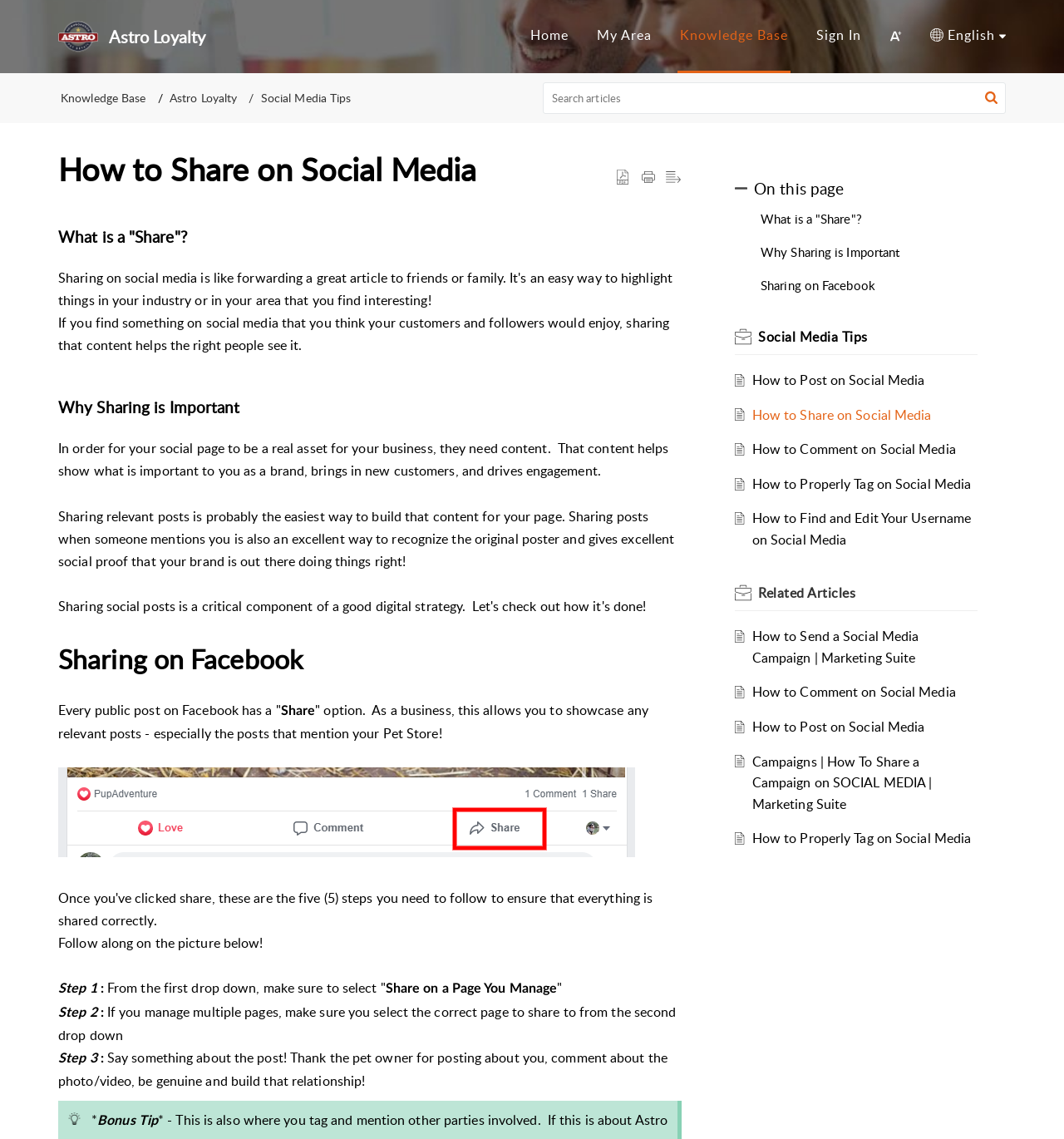Give a one-word or short phrase answer to this question: 
What is the purpose of sharing on social media?

Highlight things in your industry